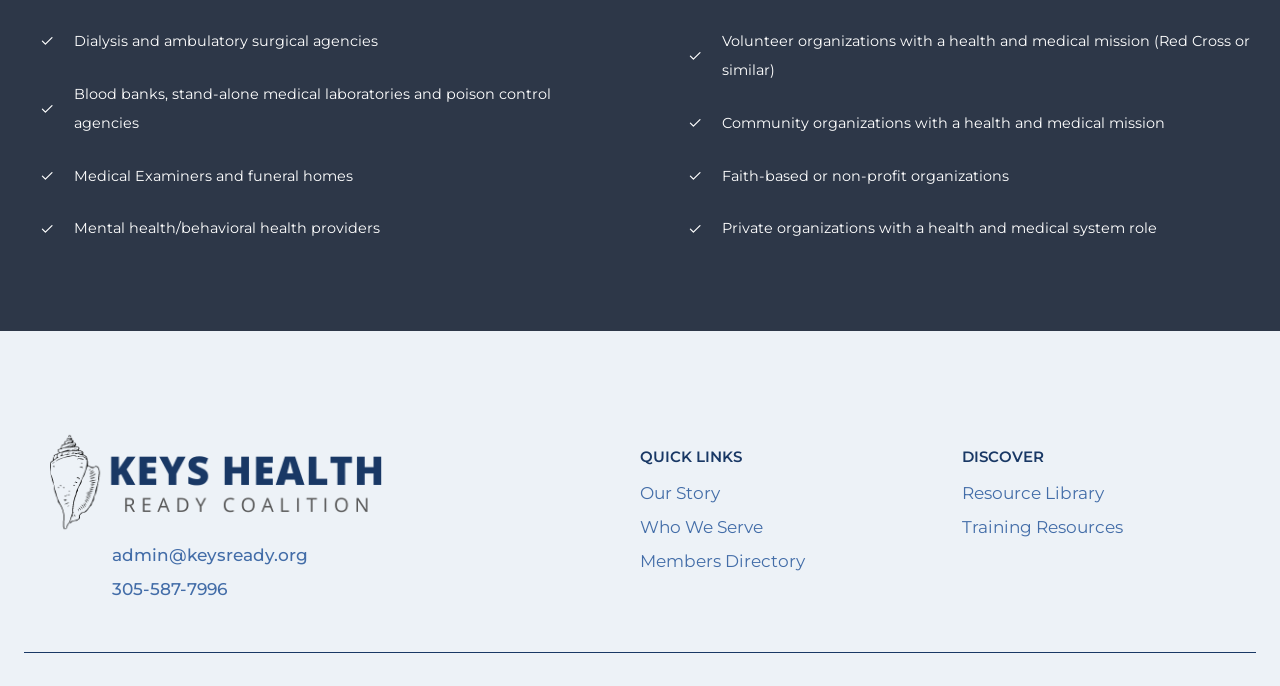What is the contact email address on the webpage?
Based on the image, provide your answer in one word or phrase.

admin@keysready.org